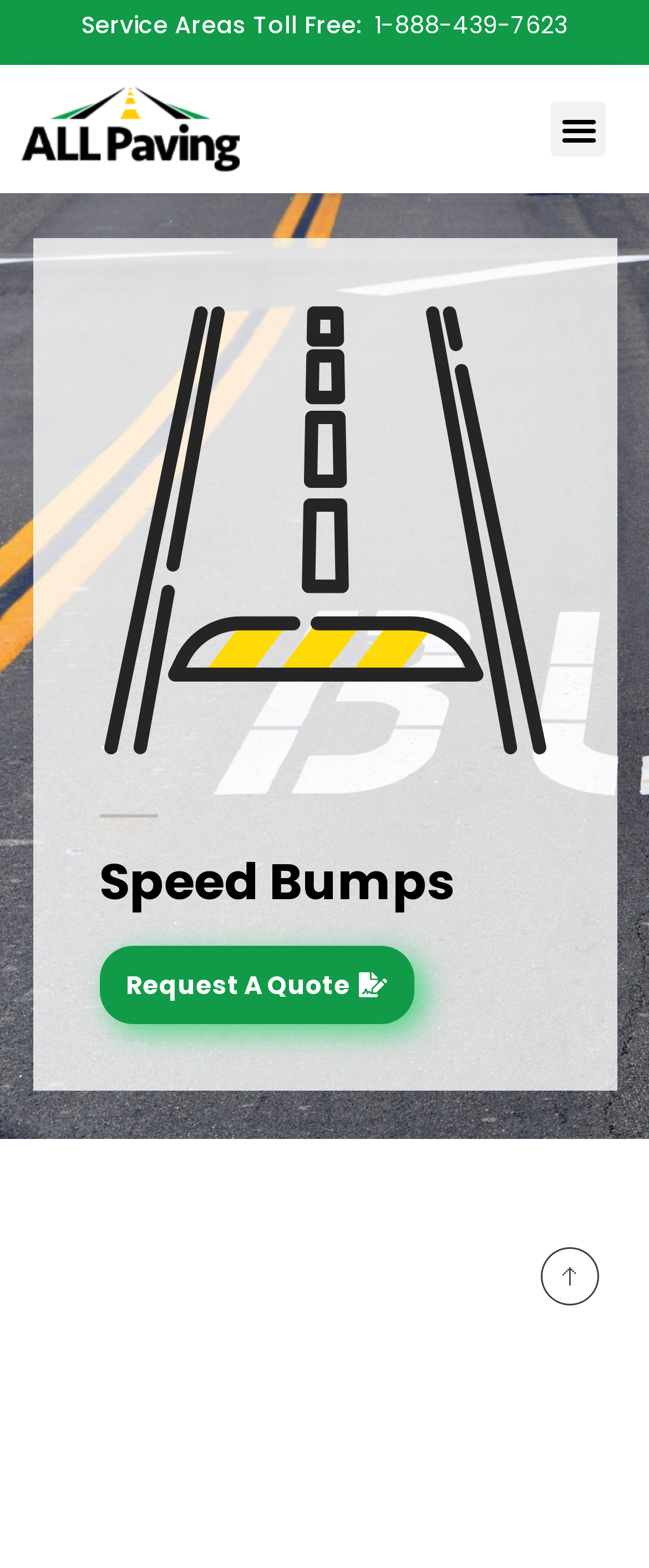Is there a menu on this page?
Please provide a detailed answer to the question.

There is a 'Menu Toggle' button on the page, which suggests that there is a menu that can be accessed by clicking on this button.